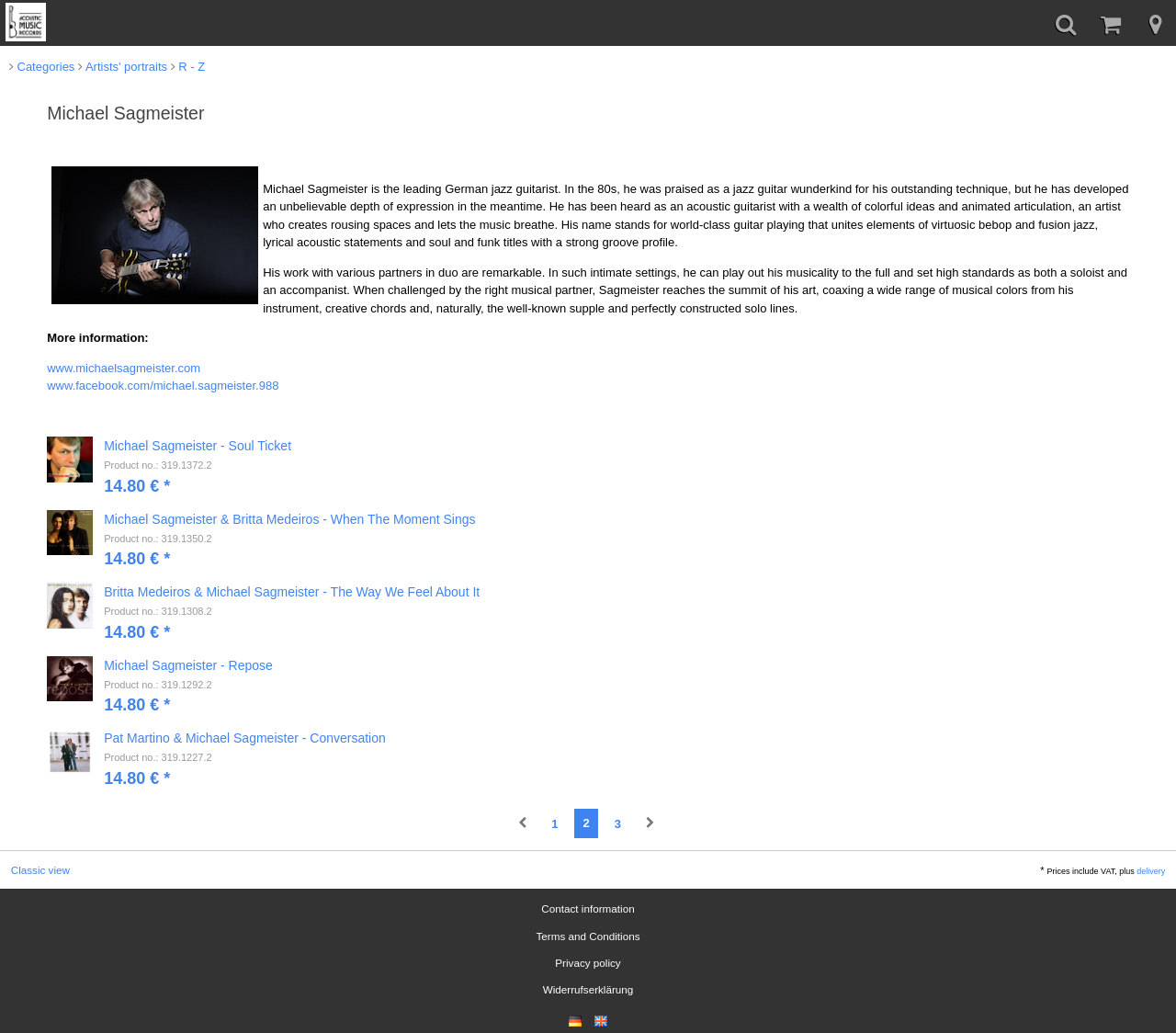Locate the bounding box of the UI element defined by this description: "Michael Sagmeister - Soul Ticket". The coordinates should be given as four float numbers between 0 and 1, formatted as [left, top, right, bottom].

[0.04, 0.423, 0.96, 0.456]